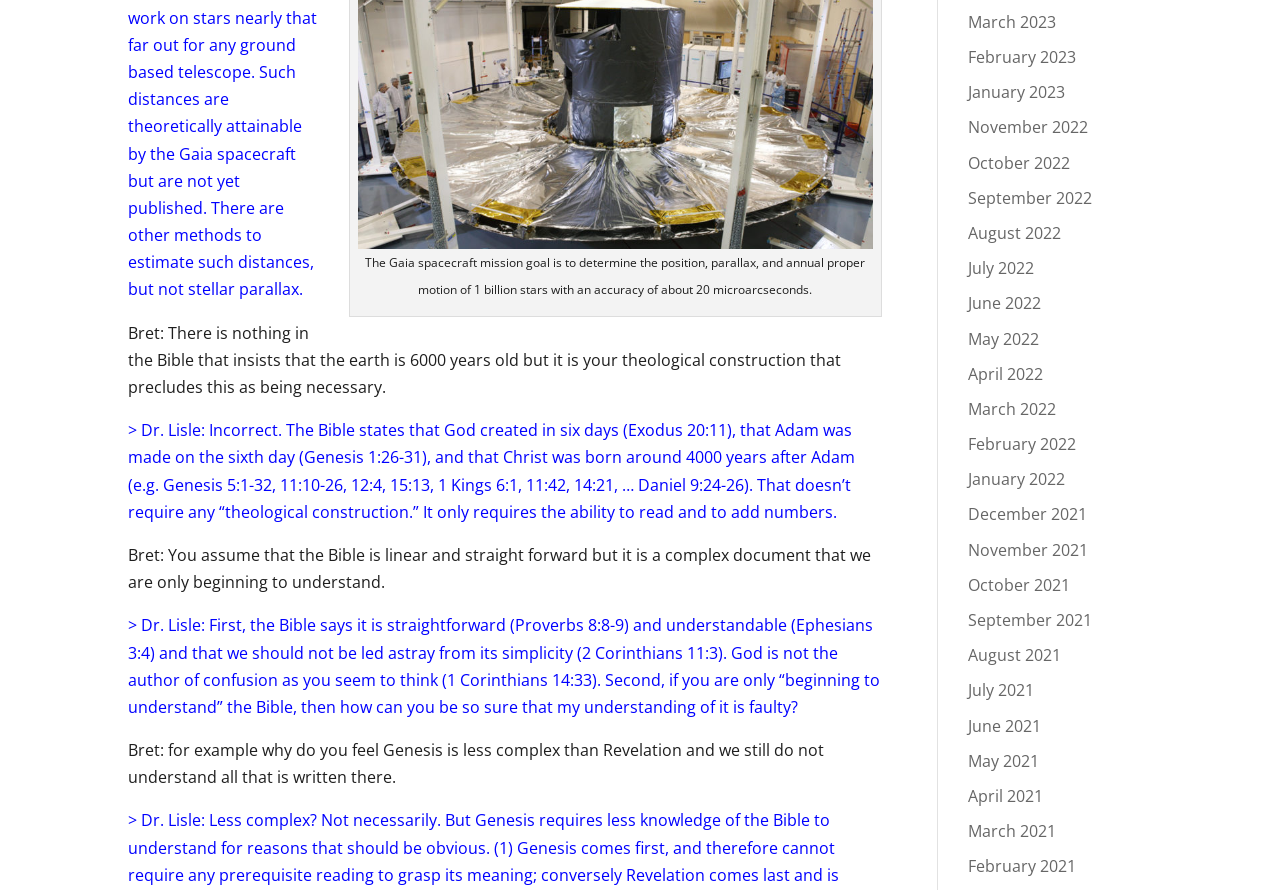Identify the coordinates of the bounding box for the element that must be clicked to accomplish the instruction: "Search for something".

None